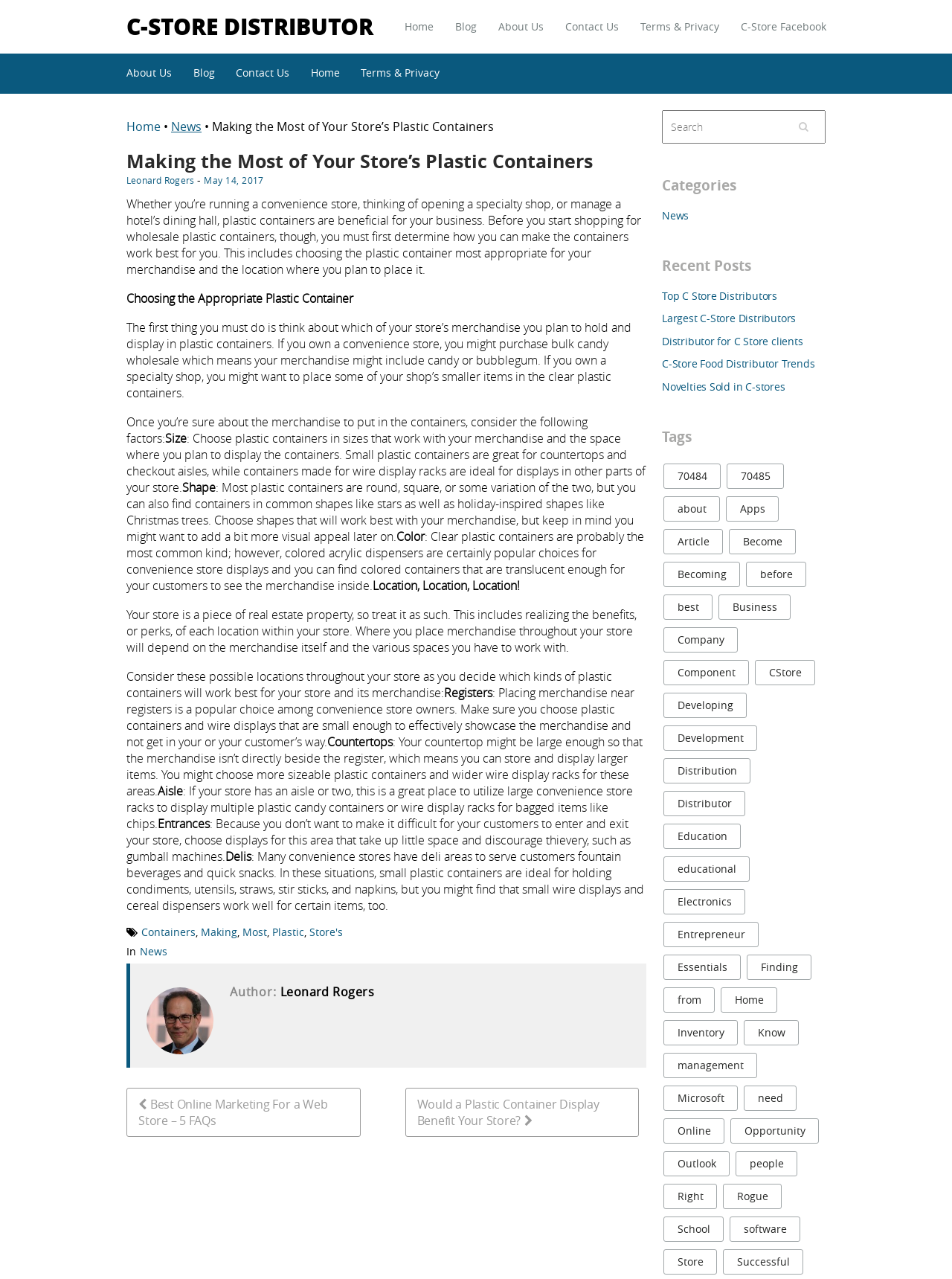Locate the bounding box coordinates of the element I should click to achieve the following instruction: "View the archives for November 2018".

None